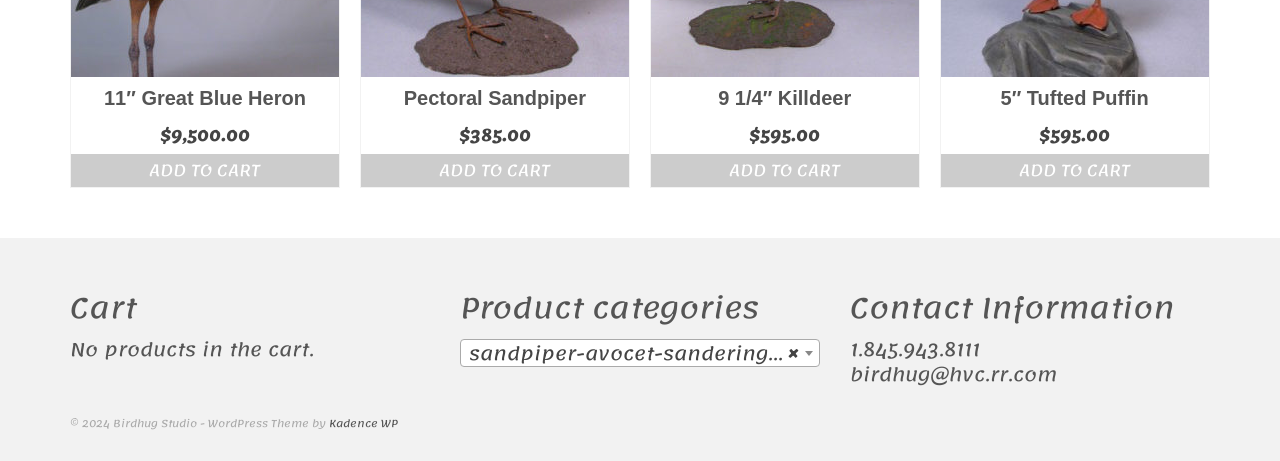Determine the bounding box coordinates of the region to click in order to accomplish the following instruction: "Click on the 'birsa' link". Provide the coordinates as four float numbers between 0 and 1, specifically [left, top, right, bottom].

None